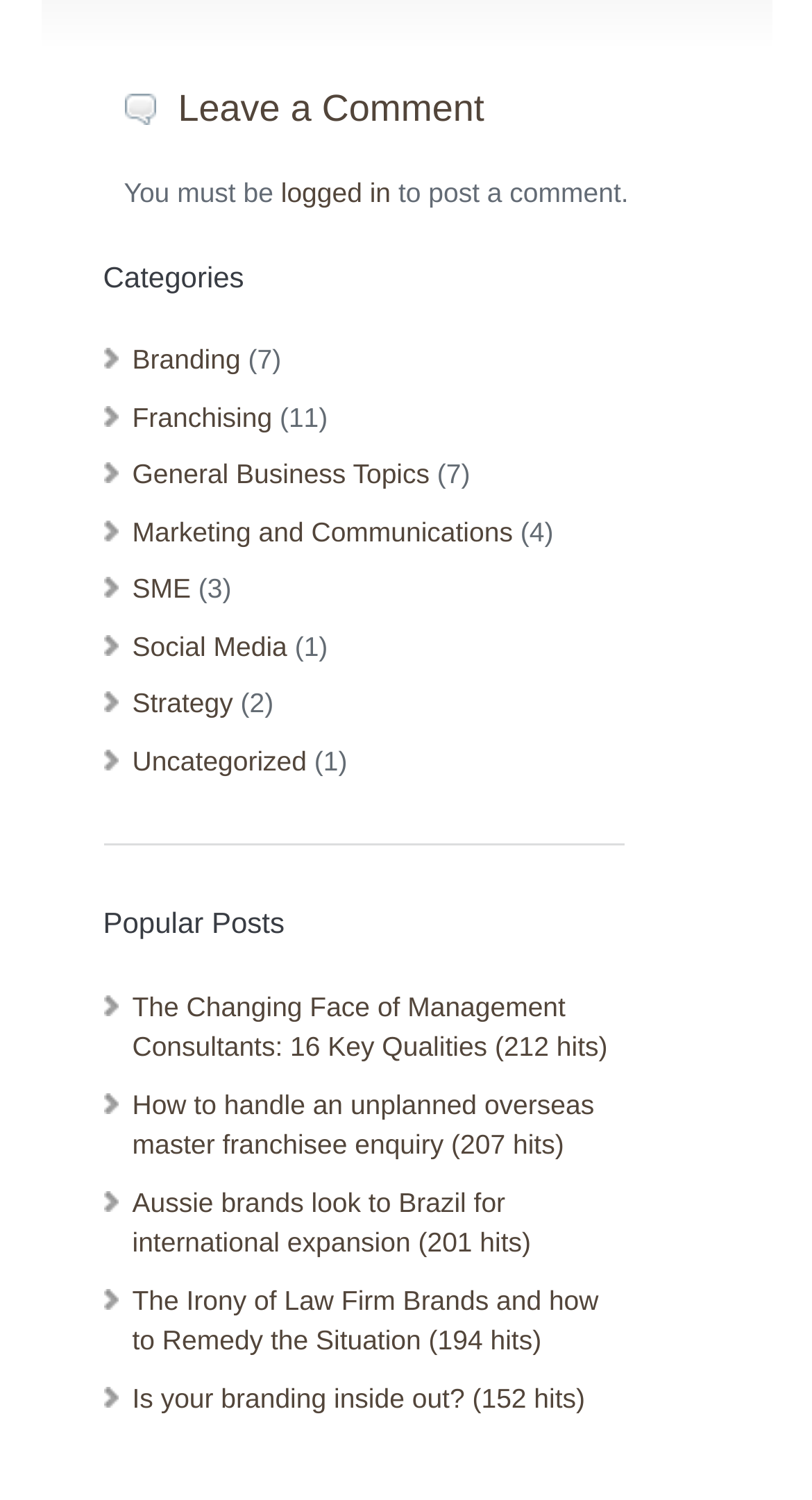Please find the bounding box coordinates for the clickable element needed to perform this instruction: "View the 'Branding' category".

[0.163, 0.229, 0.296, 0.25]